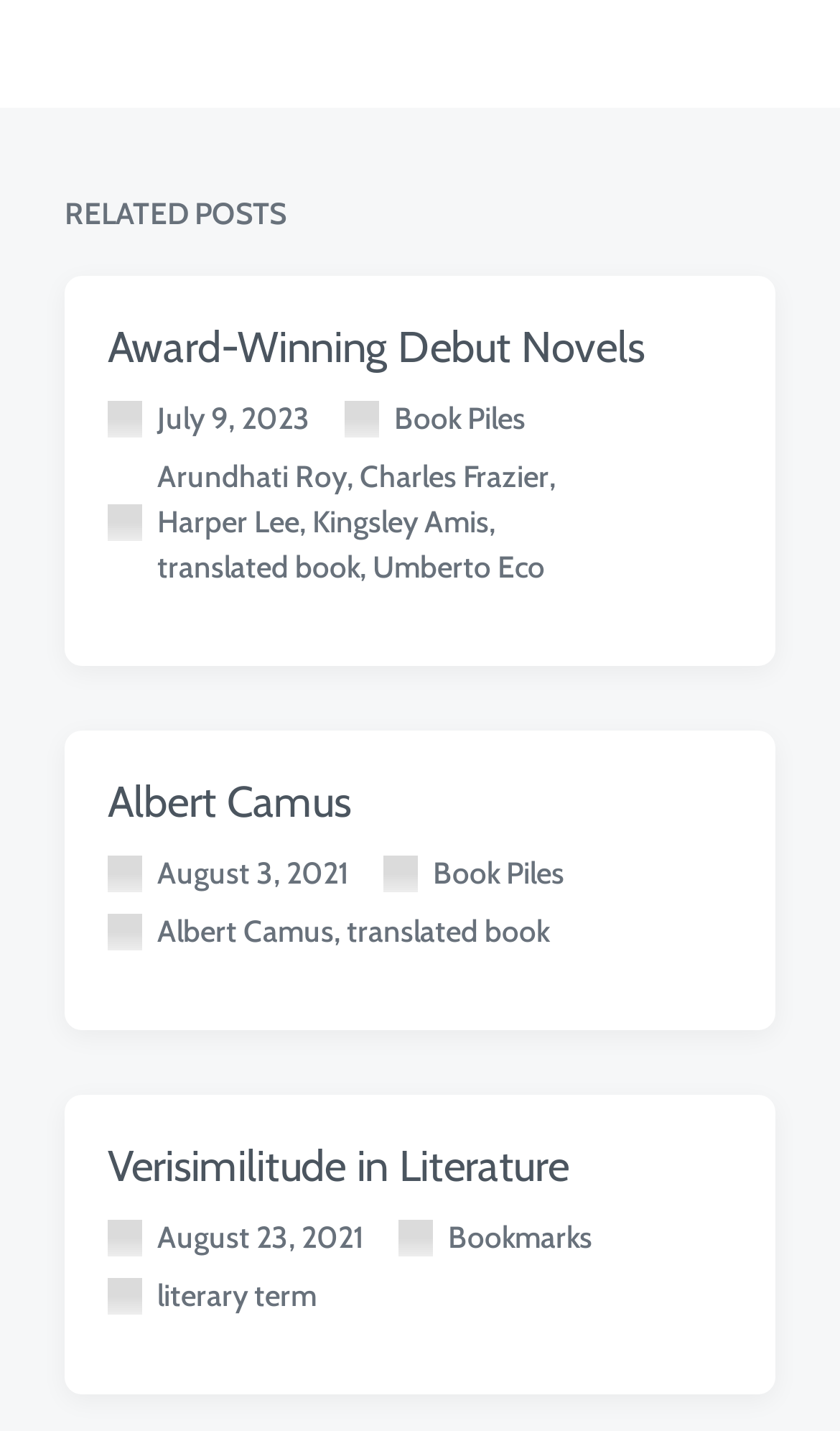Please determine the bounding box coordinates for the UI element described here. Use the format (top-left x, top-left y, bottom-right x, bottom-right y) with values bounded between 0 and 1: Post date July 9, 2023

[0.128, 0.277, 0.369, 0.308]